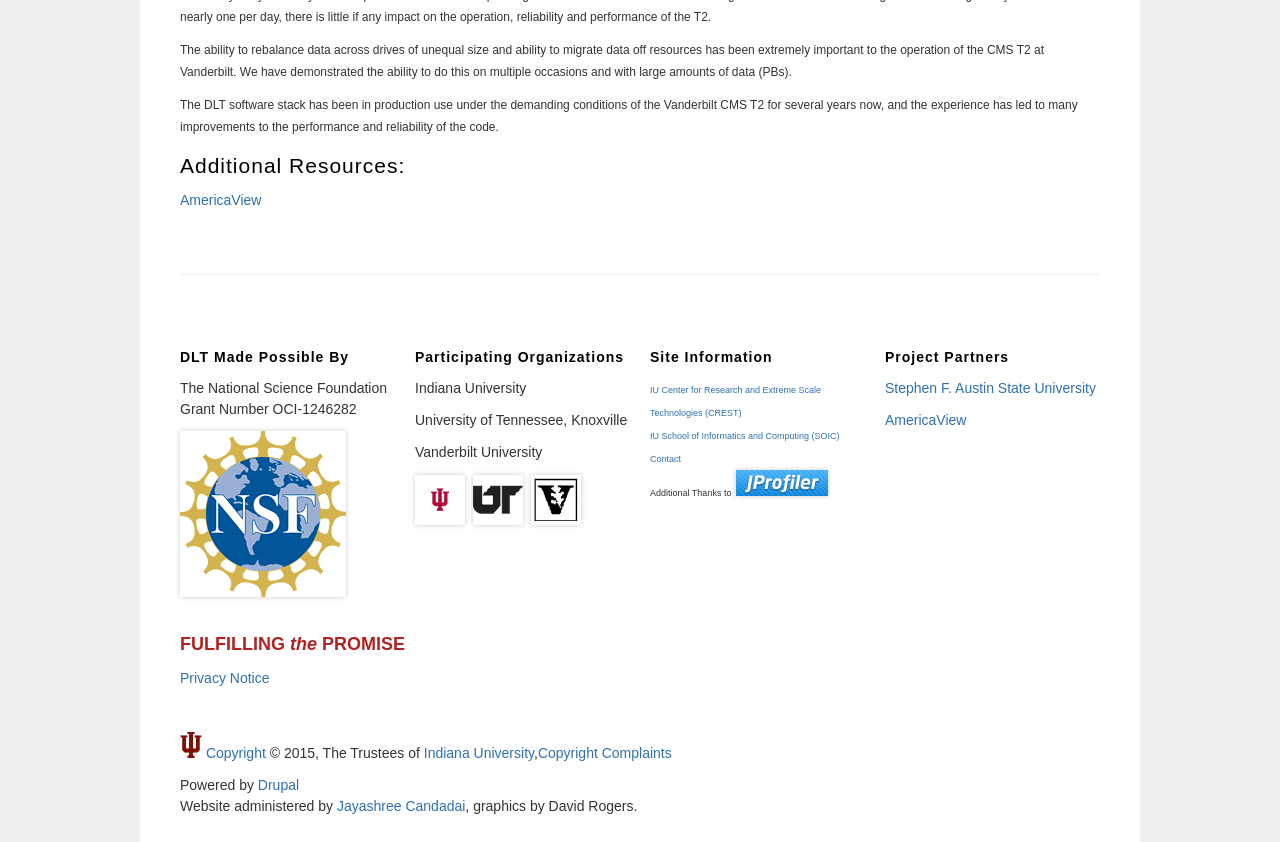Please locate the bounding box coordinates of the element that should be clicked to achieve the given instruction: "Go to Indiana University".

[0.324, 0.608, 0.363, 0.627]